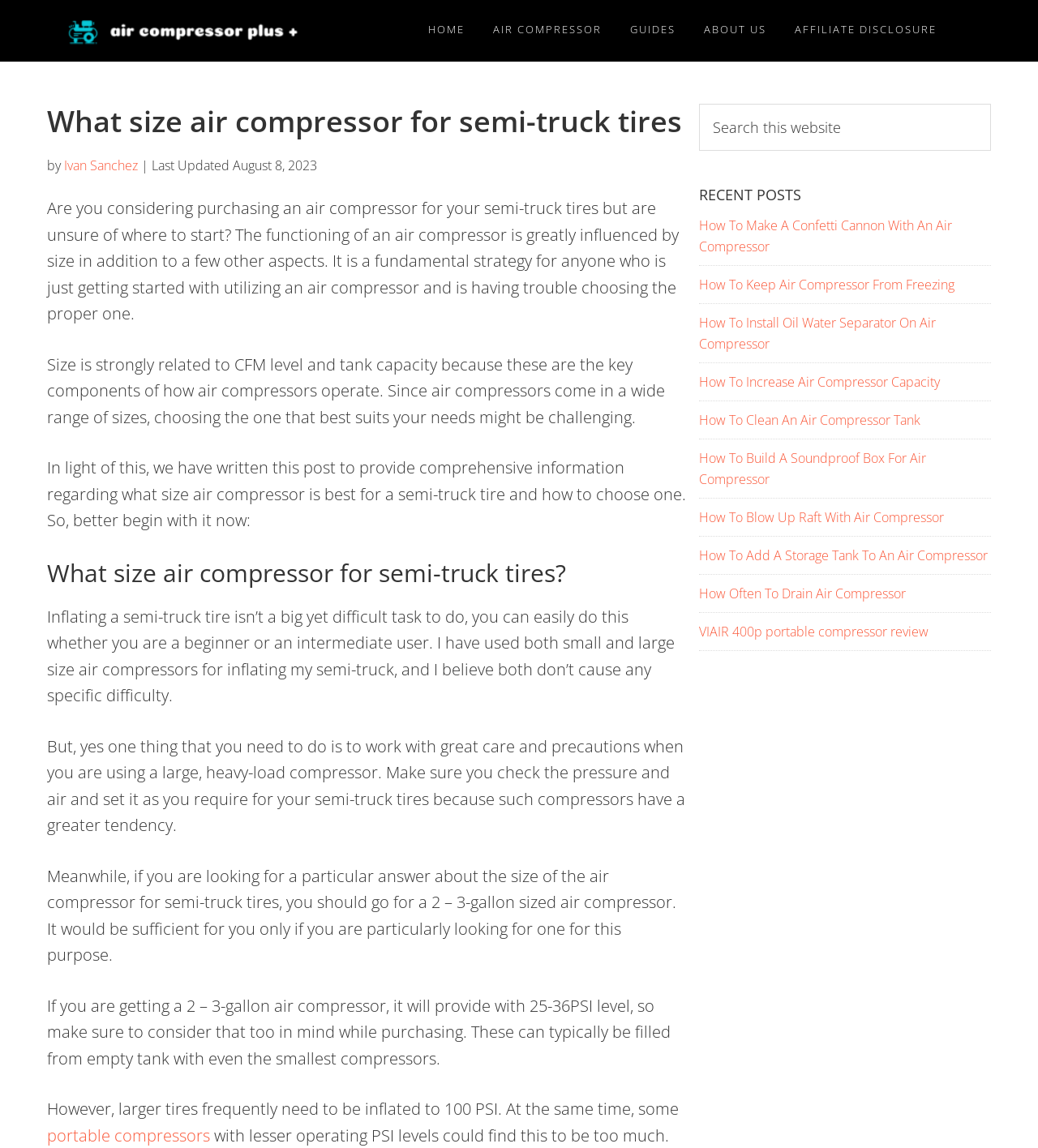Identify the main heading from the webpage and provide its text content.

What size air compressor for semi-truck tires